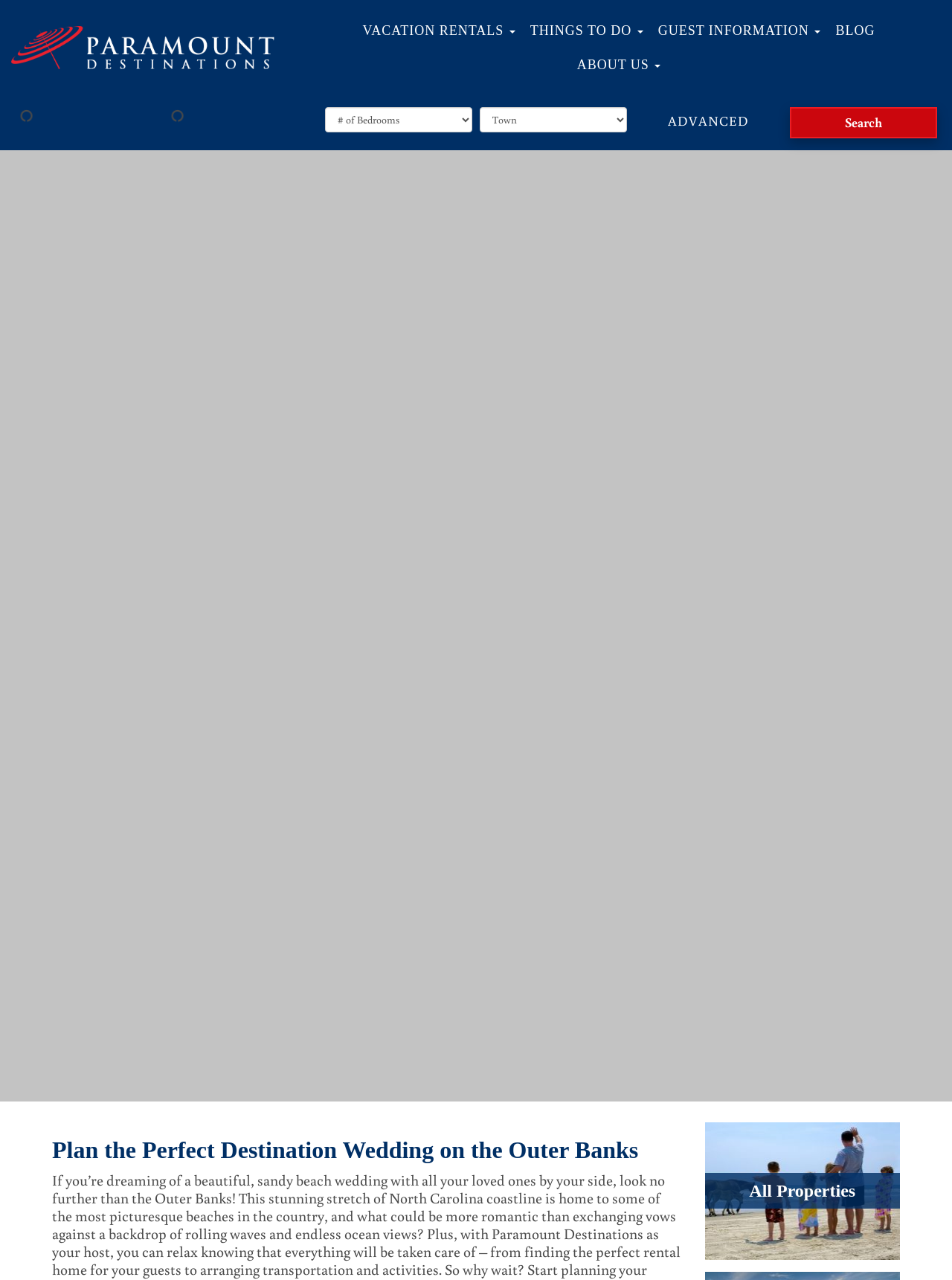How many search filters are available?
Deliver a detailed and extensive answer to the question.

There are three search filters available: 'exact_bedrooms', 'locations', and 'ADVANCED'. These filters can be used to narrow down the search results for vacation rentals.